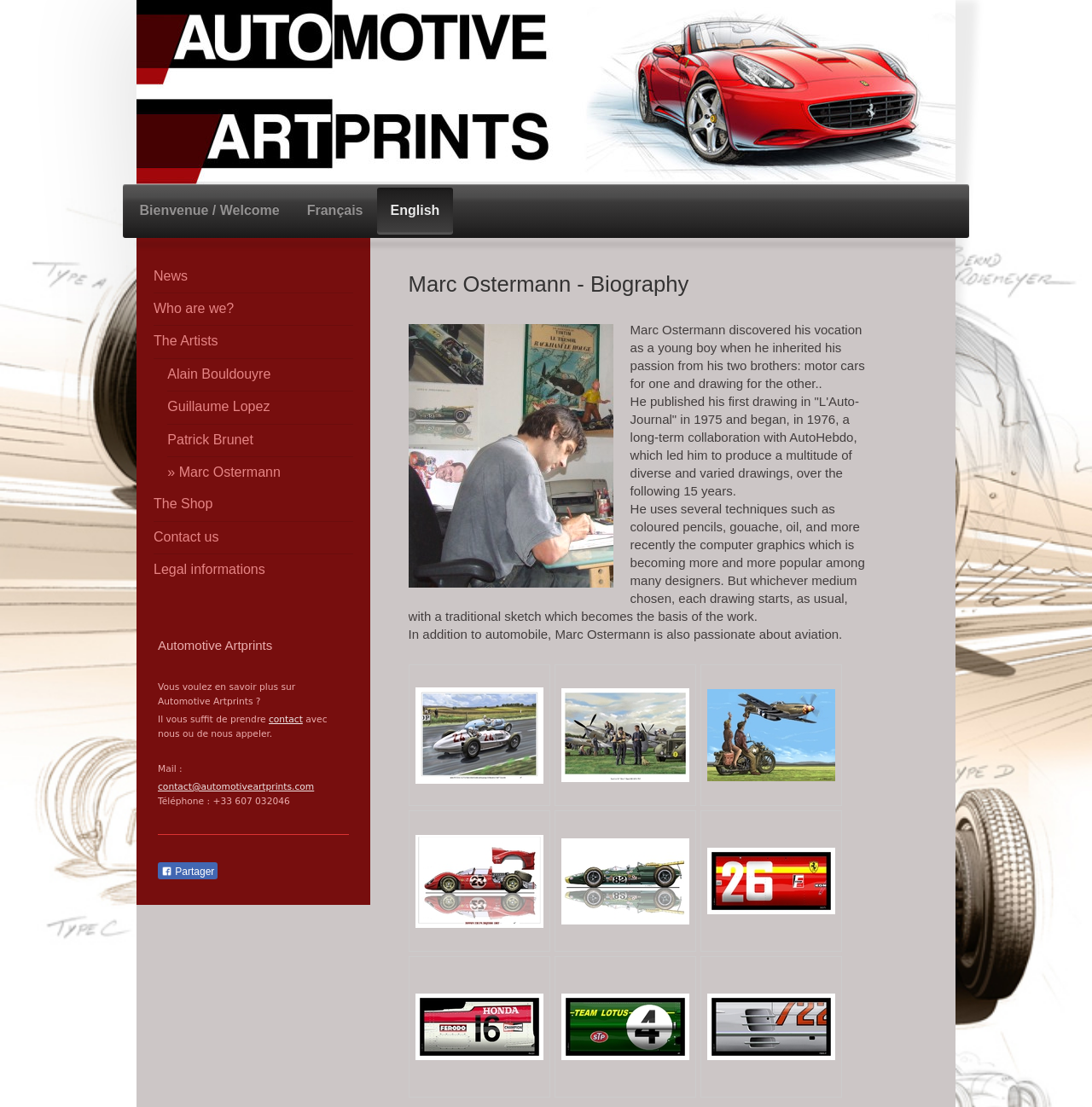From the details in the image, provide a thorough response to the question: How many artists are listed on the webpage?

The webpage lists four artists: Alain Bouldouyre, Guillaume Lopez, Patrick Brunet, and Marc Ostermann. These artists are mentioned in the section 'The Artists'.